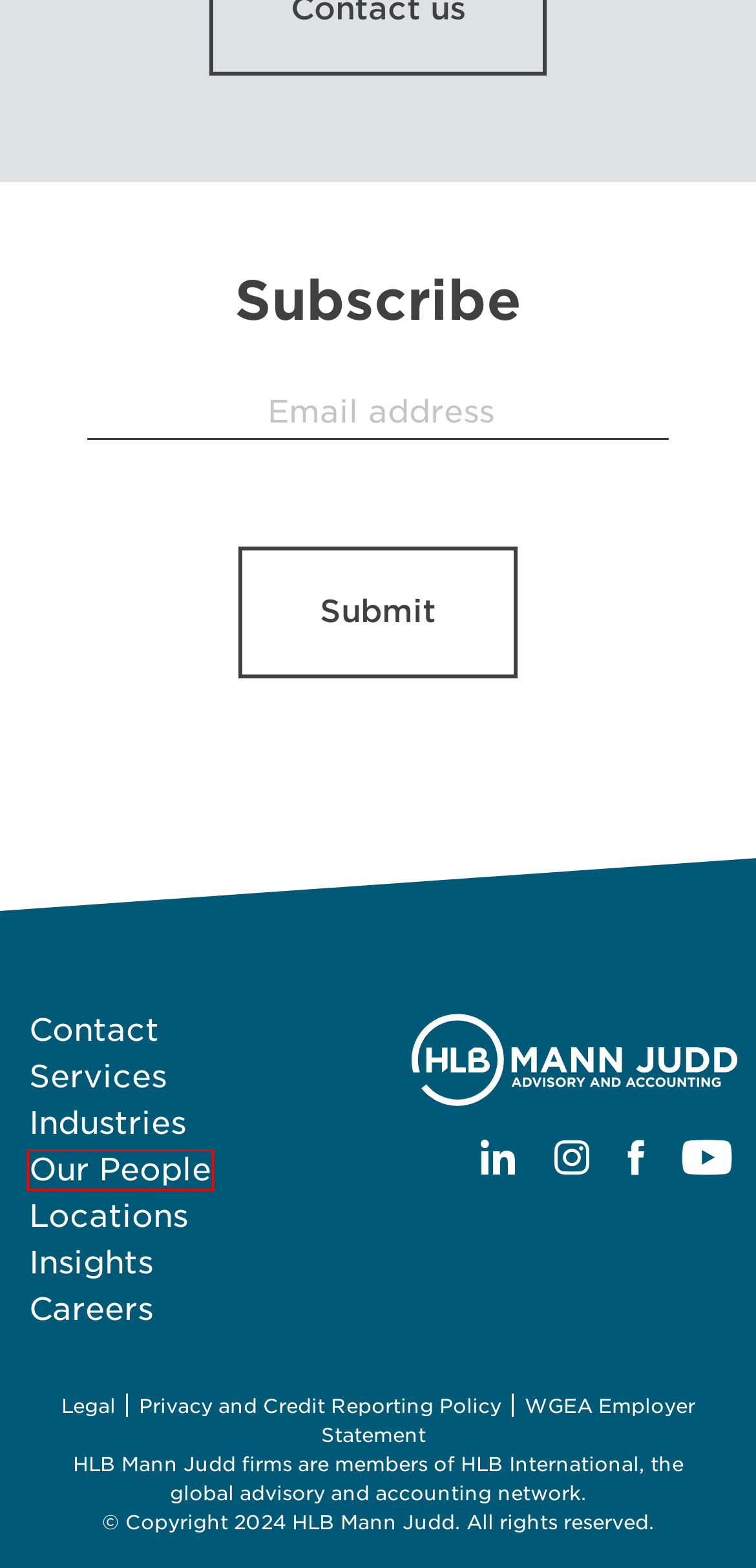You have a screenshot of a webpage, and a red bounding box highlights an element. Select the webpage description that best fits the new page after clicking the element within the bounding box. Options are:
A. Legal - HLB Mann Judd
B. Meet our people | HLB's leadership team | HLB Mann Judd
C. WGEA Employer Statement - HLB Mann Judd
D. Locations | Australia, New Zealand & Fiji | HLB Mann Judd
E. Industry Expertise & Specialisations | HLB Mann Judd
F. Careers at HLB Mann Judd | HLB Mann Judd
G. Services | Advisory and Accounting | HLB Mann Judd
H. Privacy and Credit Reporting Policy - HLB Mann Judd

B